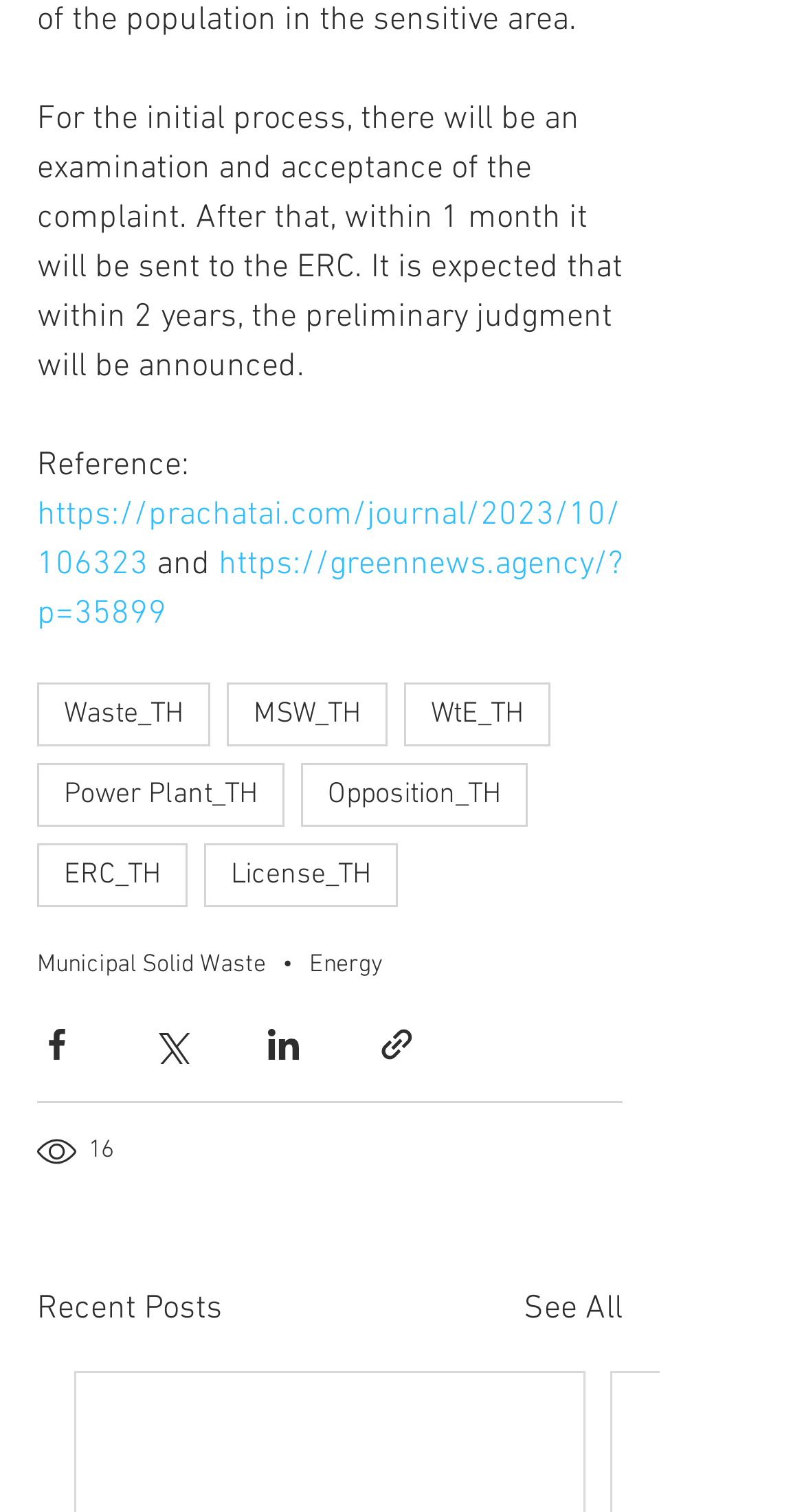What is the expected timeframe for the preliminary judgment?
With the help of the image, please provide a detailed response to the question.

According to the StaticText element with the text 'For the initial process, there will be an examination and acceptance of the complaint. After that, within 1 month it will be sent to the ERC. It is expected that within 2 years, the preliminary judgment will be announced.', the expected timeframe for the preliminary judgment is 2 years.